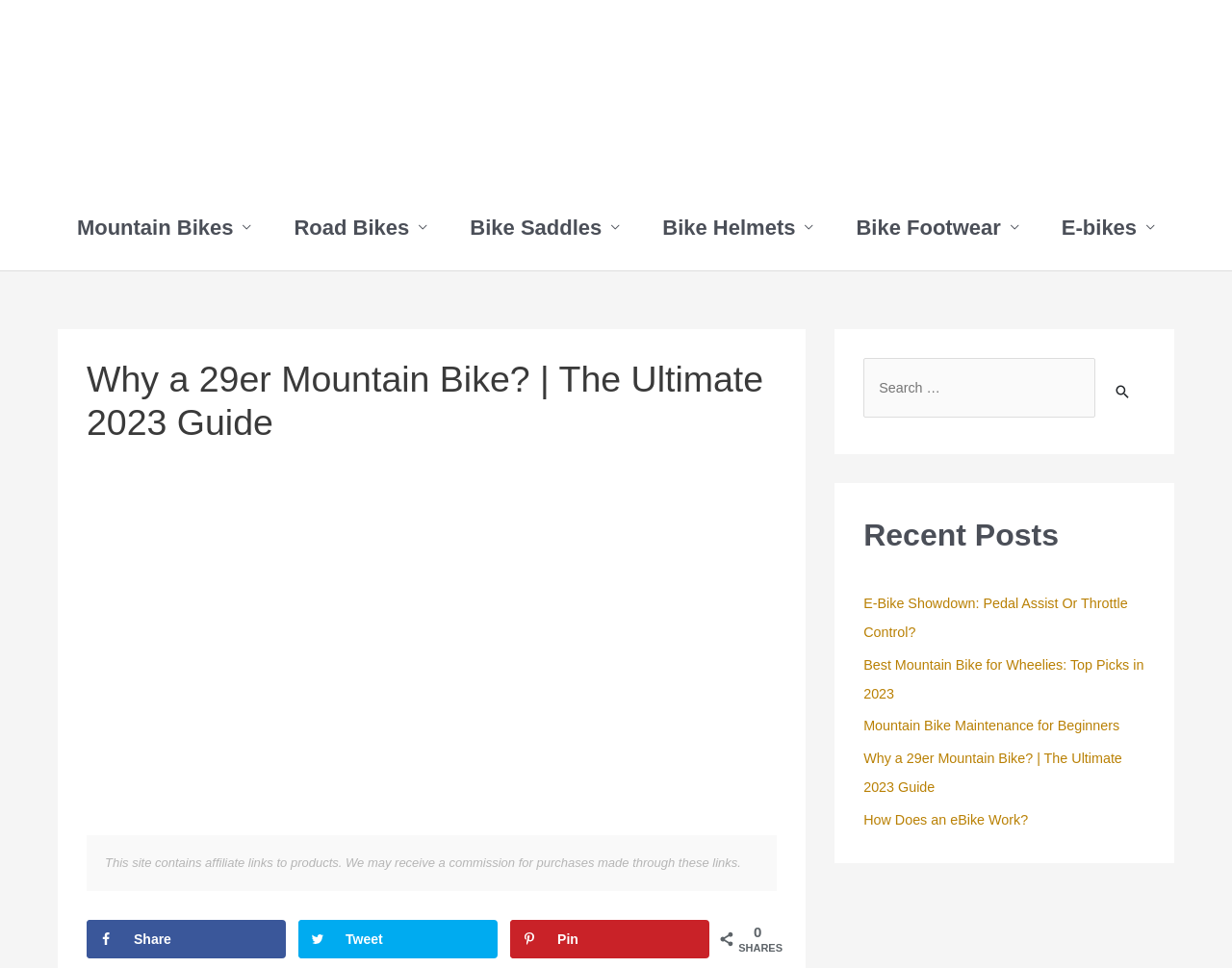What is the topic of the article?
Please answer the question with a single word or phrase, referencing the image.

29er Mountain Bike